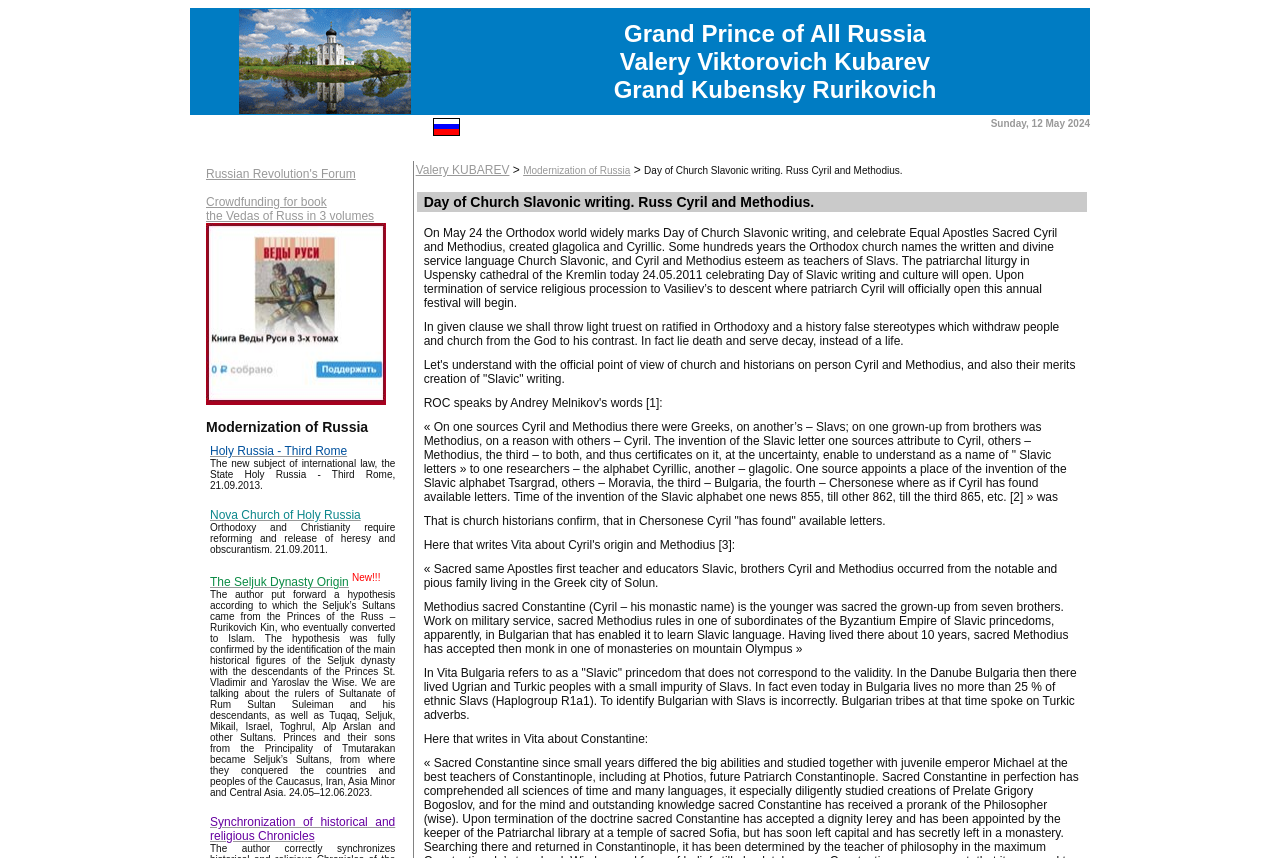Could you provide the bounding box coordinates for the portion of the screen to click to complete this instruction: "Visit the page of Grand Prince of All Russia Valery Viktorovich Kubarev Grand Kubensky Rurikovich"?

[0.359, 0.009, 0.852, 0.134]